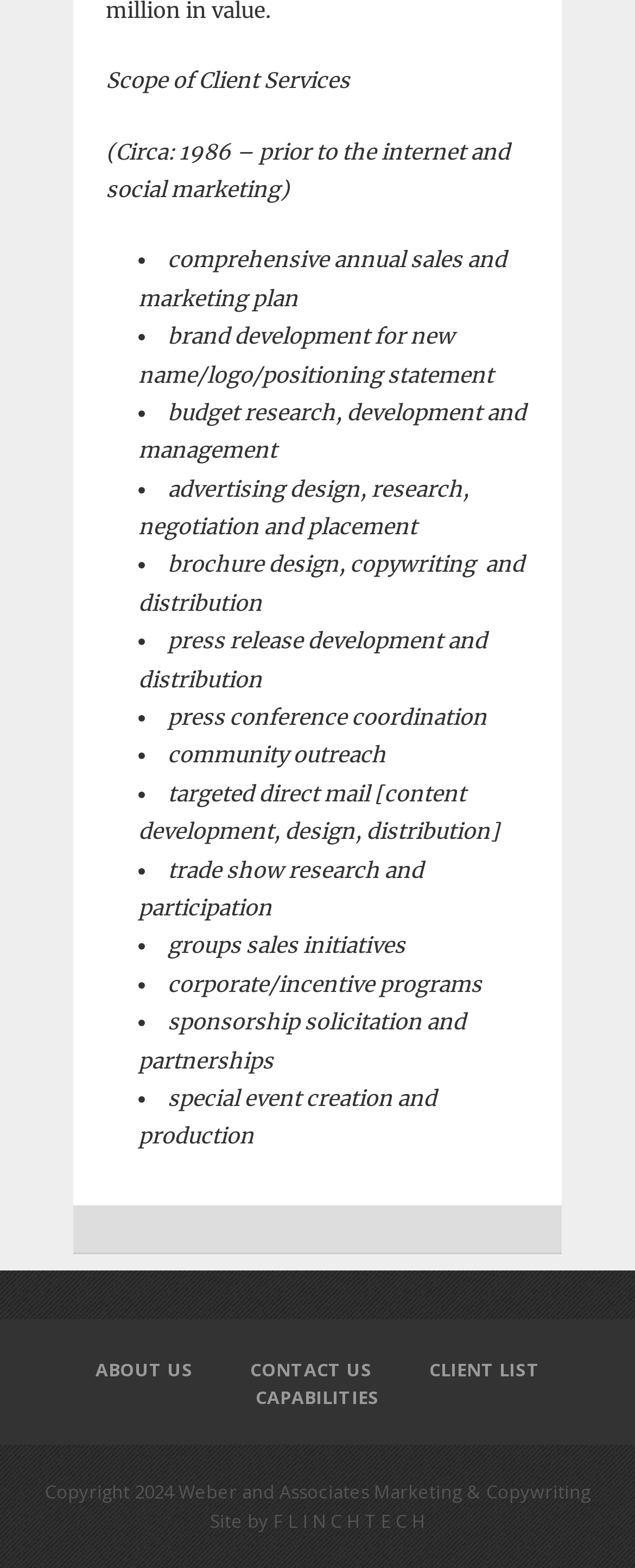Based on the image, give a detailed response to the question: What is the copyright year of the webpage?

The copyright year of the webpage is mentioned at the bottom of the webpage, which is 2024.